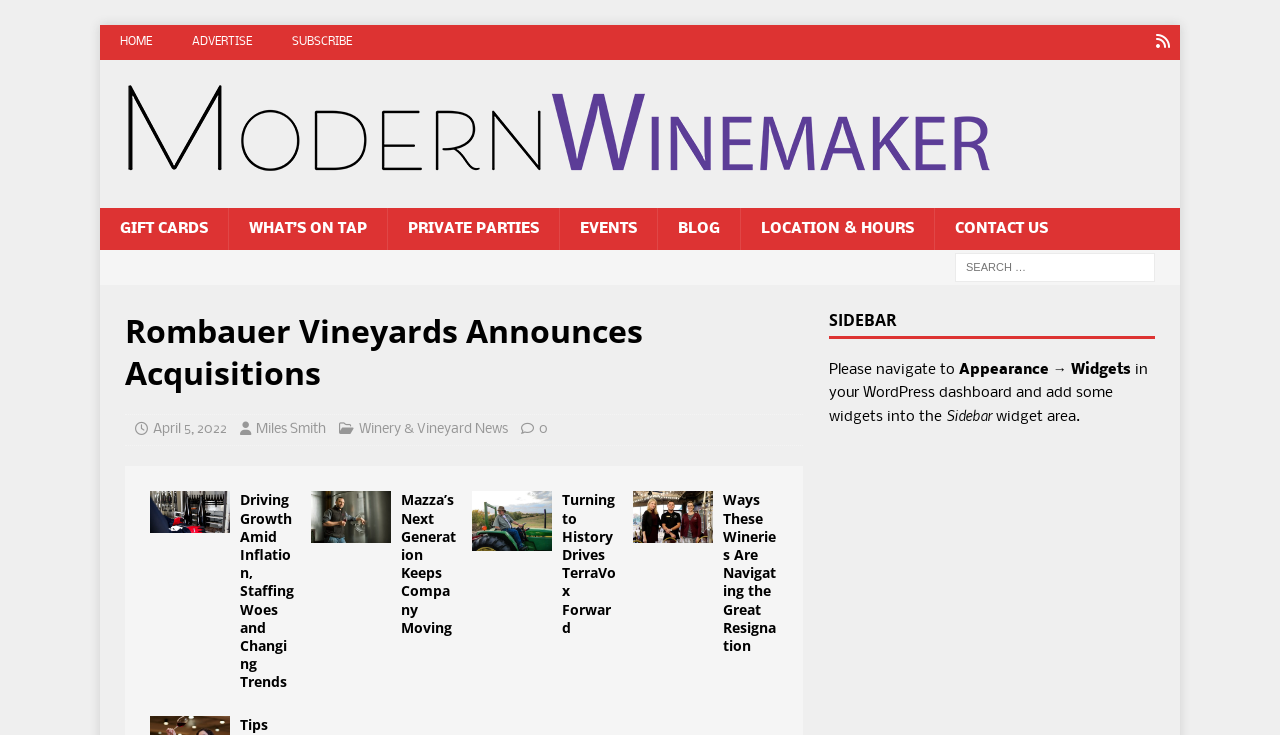Locate the bounding box coordinates of the clickable region necessary to complete the following instruction: "Click on HOME". Provide the coordinates in the format of four float numbers between 0 and 1, i.e., [left, top, right, bottom].

[0.078, 0.034, 0.134, 0.082]